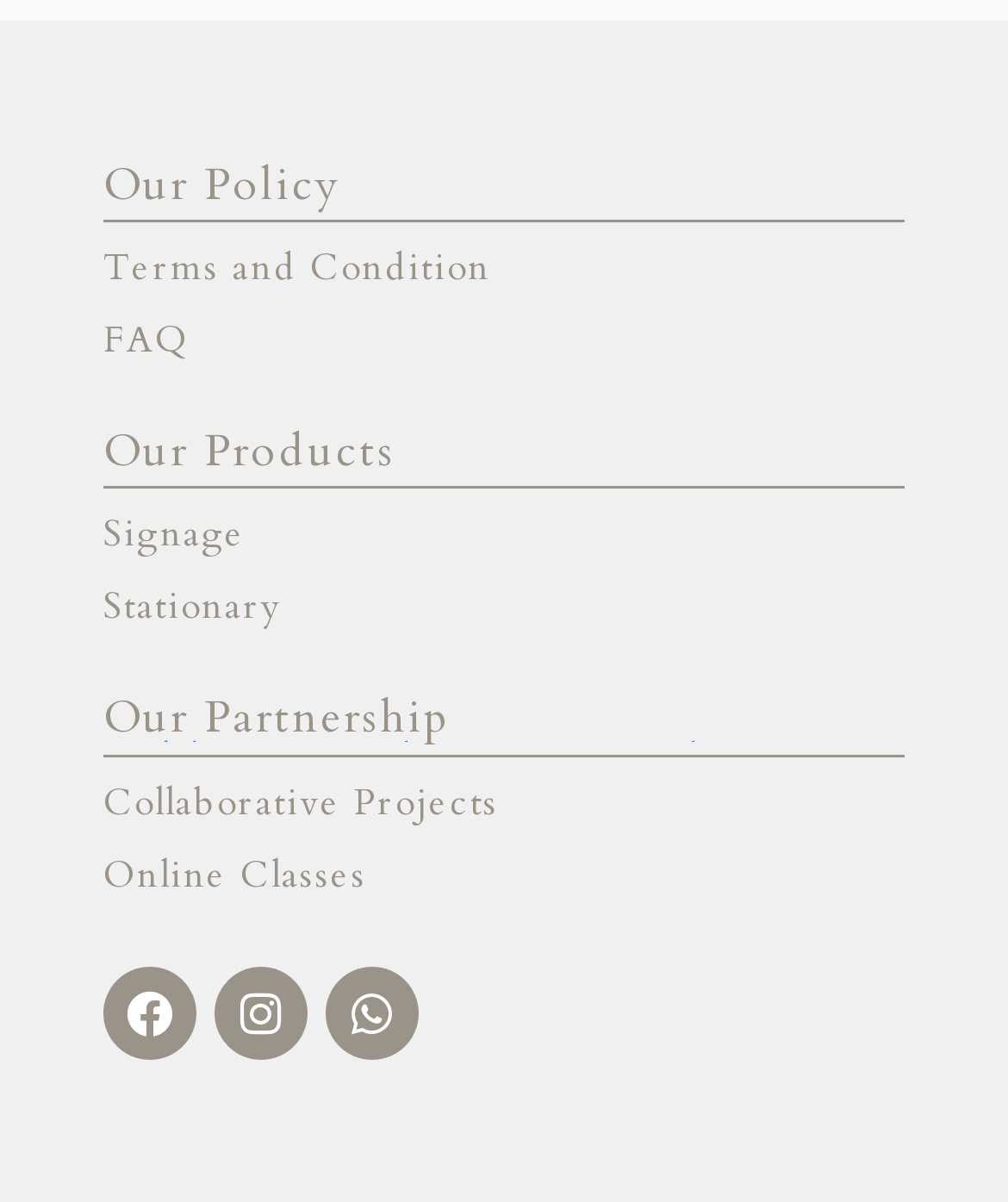What is the text above the 'Online Classes' link?
Please provide a comprehensive answer based on the details in the screenshot.

I looked at the text above the 'Online Classes' link and found that it says 'Collaborative Projects'.